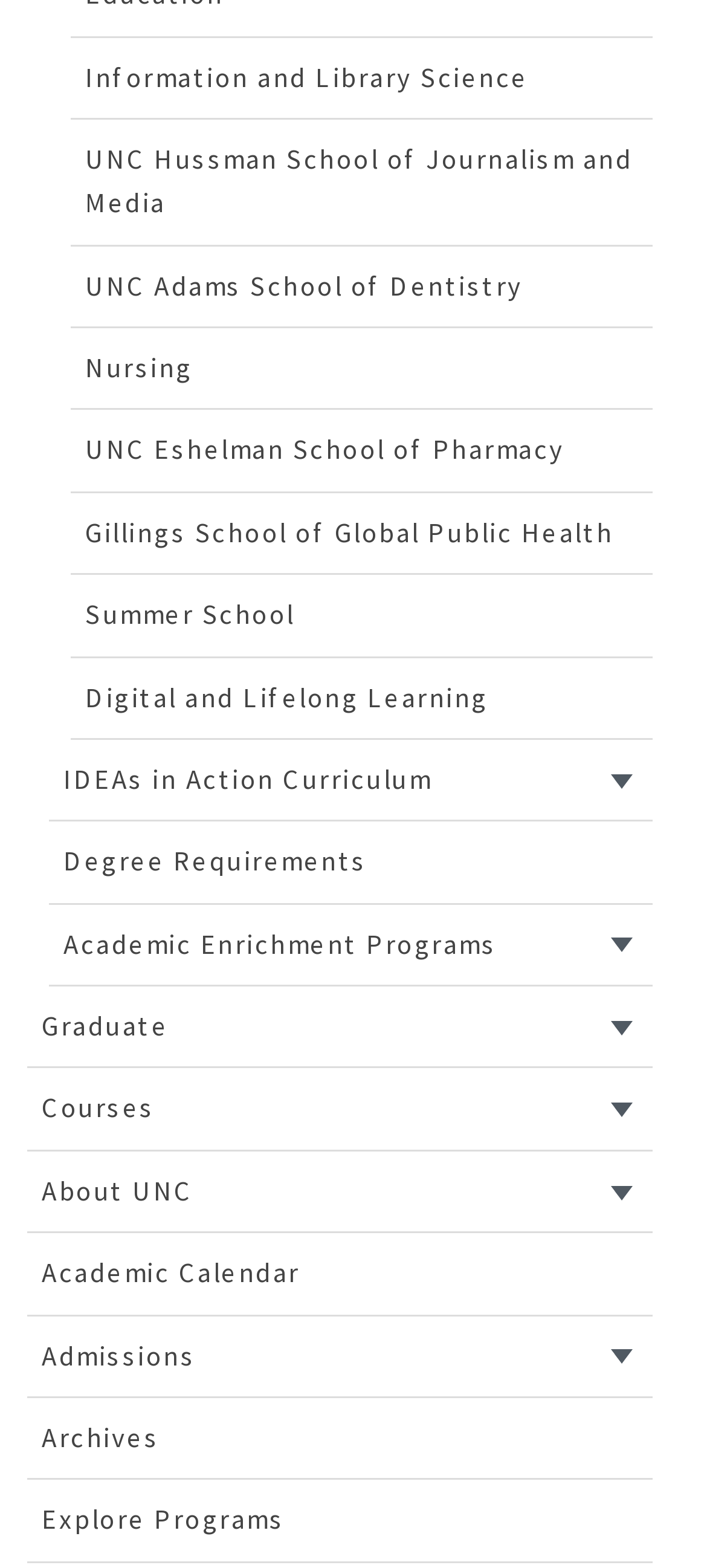What is the first link on the webpage?
Please look at the screenshot and answer in one word or a short phrase.

Information and Library Science